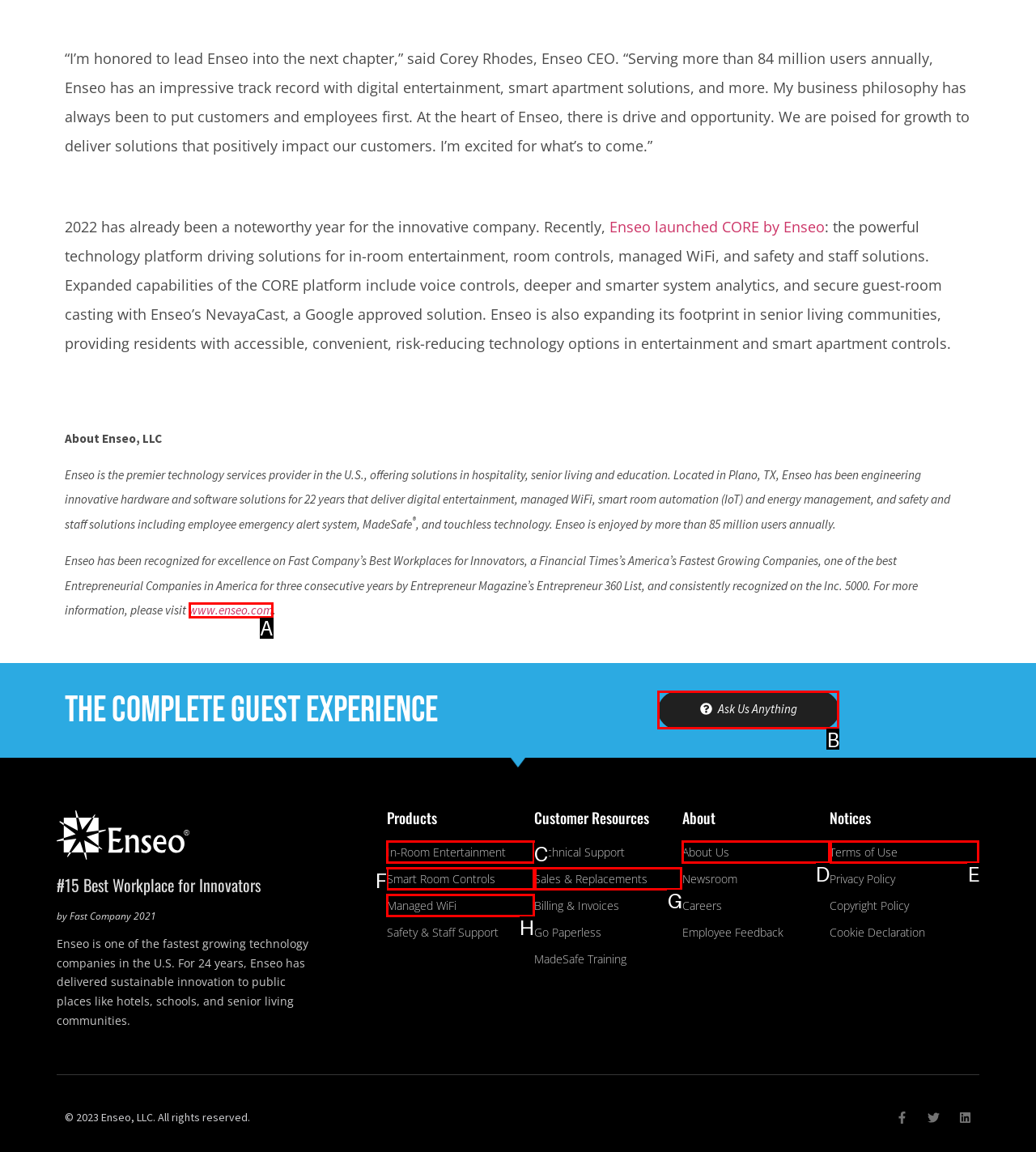Select the appropriate bounding box to fulfill the task: Search for a term Respond with the corresponding letter from the choices provided.

None